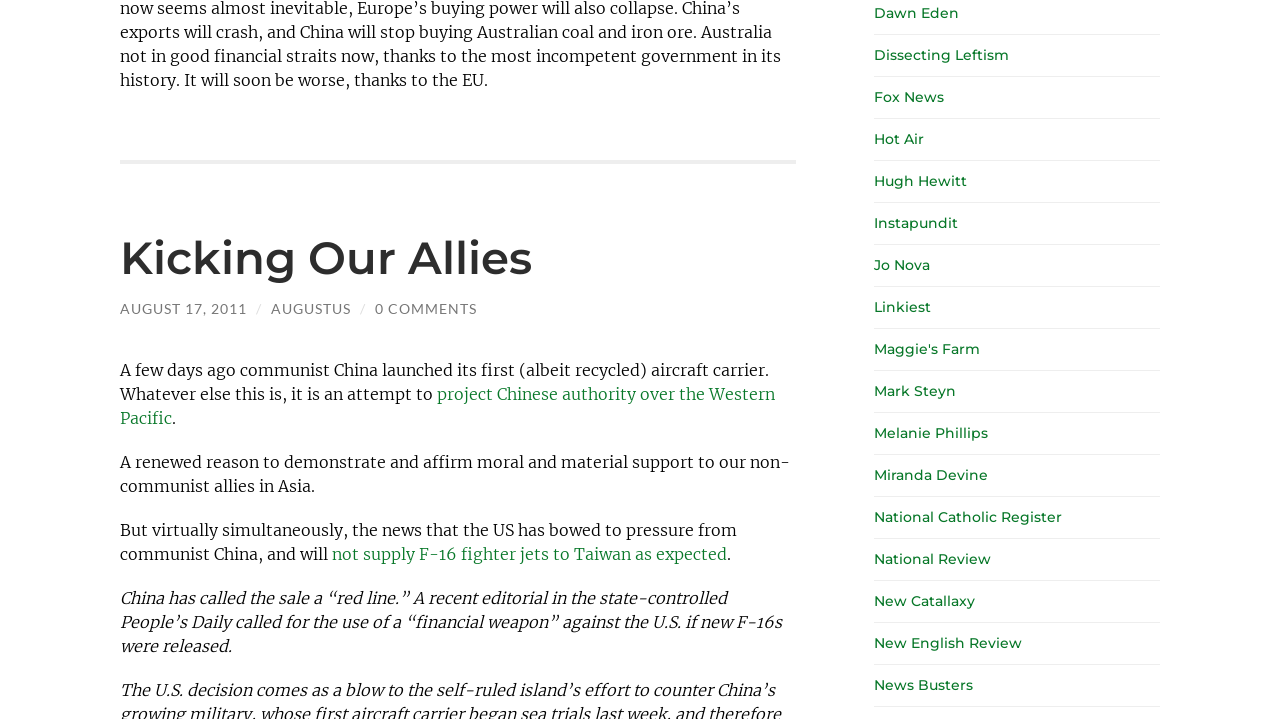Bounding box coordinates are specified in the format (top-left x, top-left y, bottom-right x, bottom-right y). All values are floating point numbers bounded between 0 and 1. Please provide the bounding box coordinate of the region this sentence describes: New English Review

[0.683, 0.881, 0.798, 0.906]